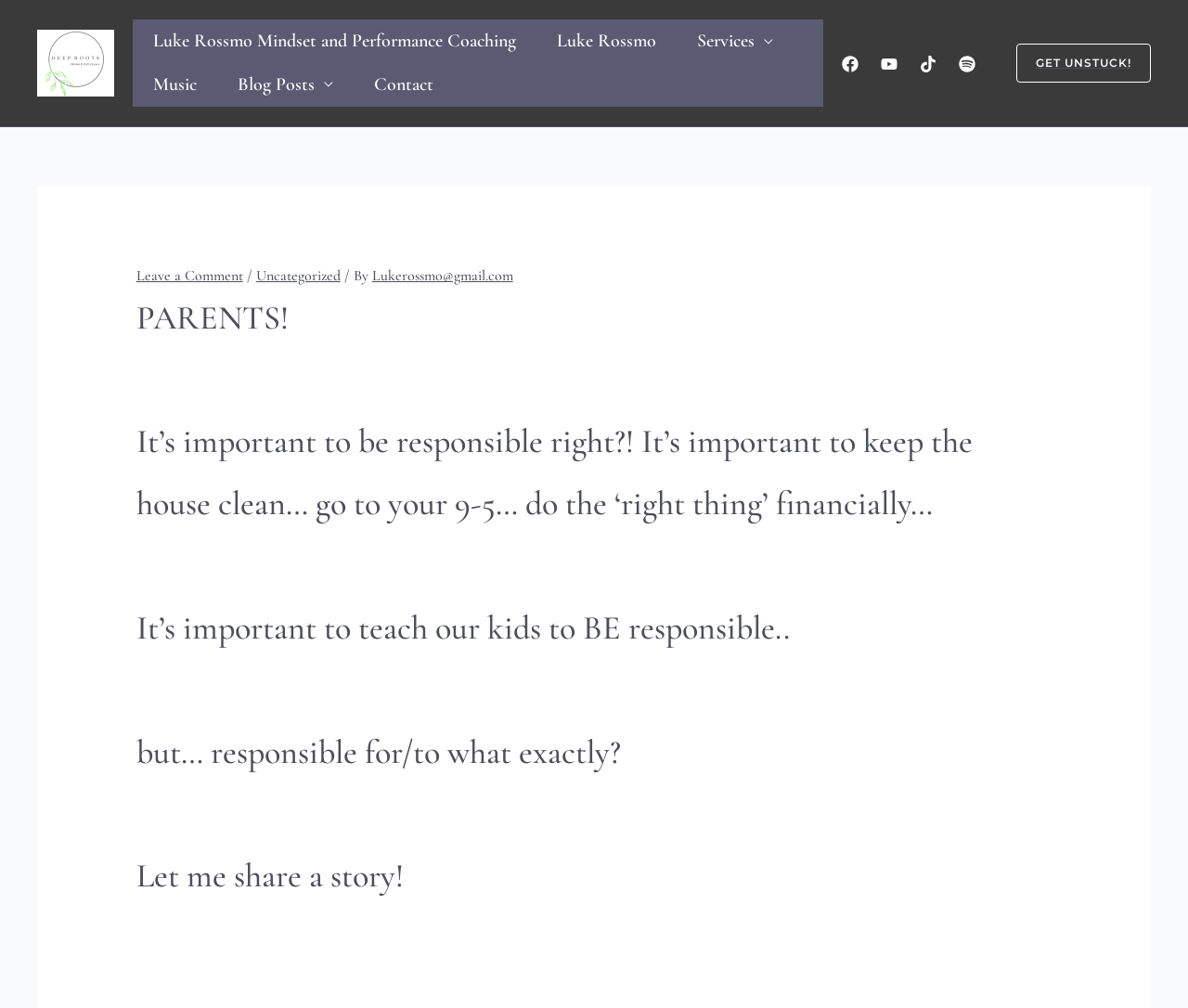Based on the image, give a detailed response to the question: What is the tone of the webpage?

The answer can be found by reading the static text on the webpage, which raises questions about what exactly kids should be responsible for. The tone of the webpage is inquisitive, as it encourages the reader to think critically about the topic of teaching kids to be responsible.